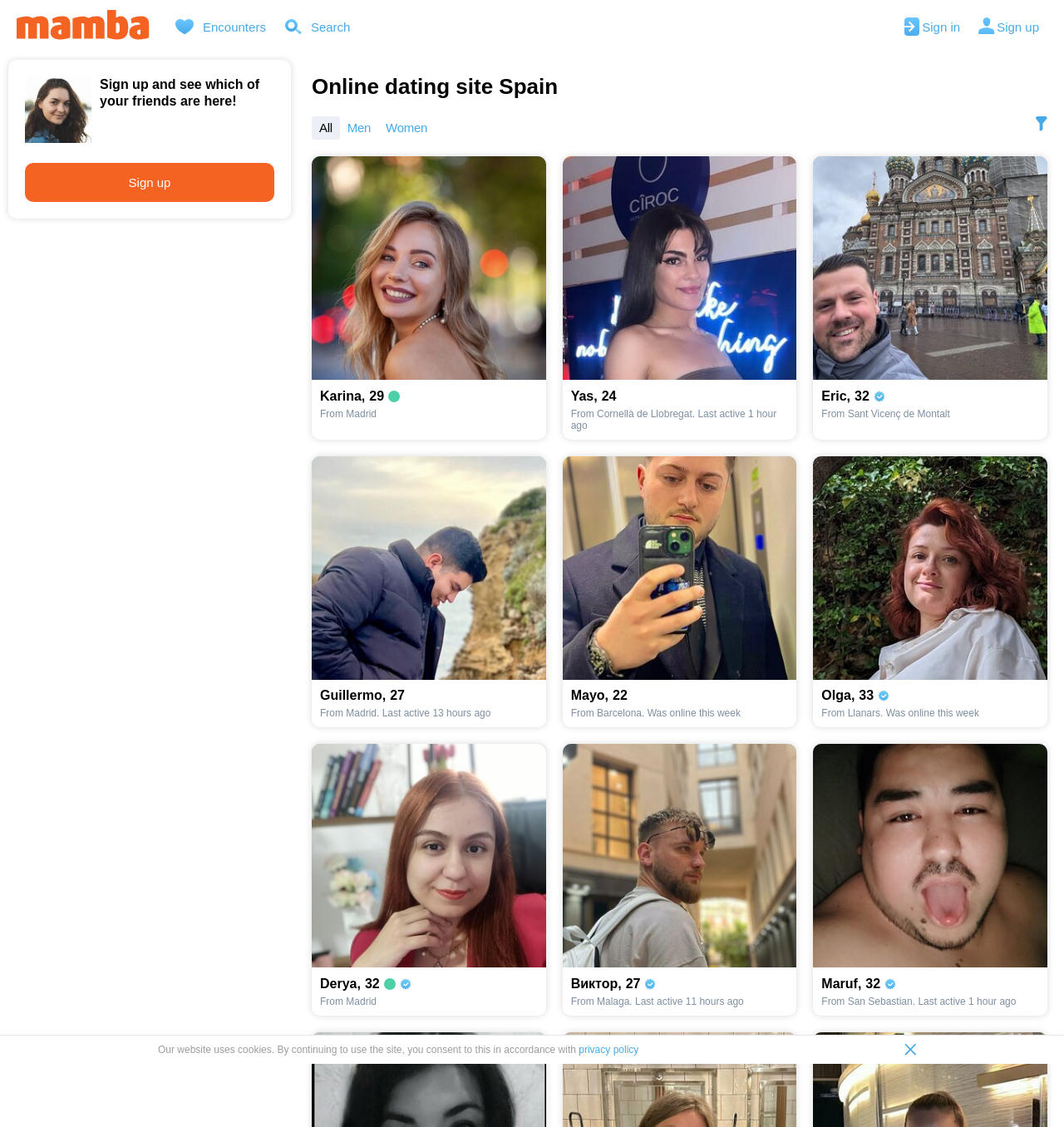Please provide the bounding box coordinates for the element that needs to be clicked to perform the following instruction: "Close the window". The coordinates should be given as four float numbers between 0 and 1, i.e., [left, top, right, bottom].

[0.844, 0.924, 0.867, 0.939]